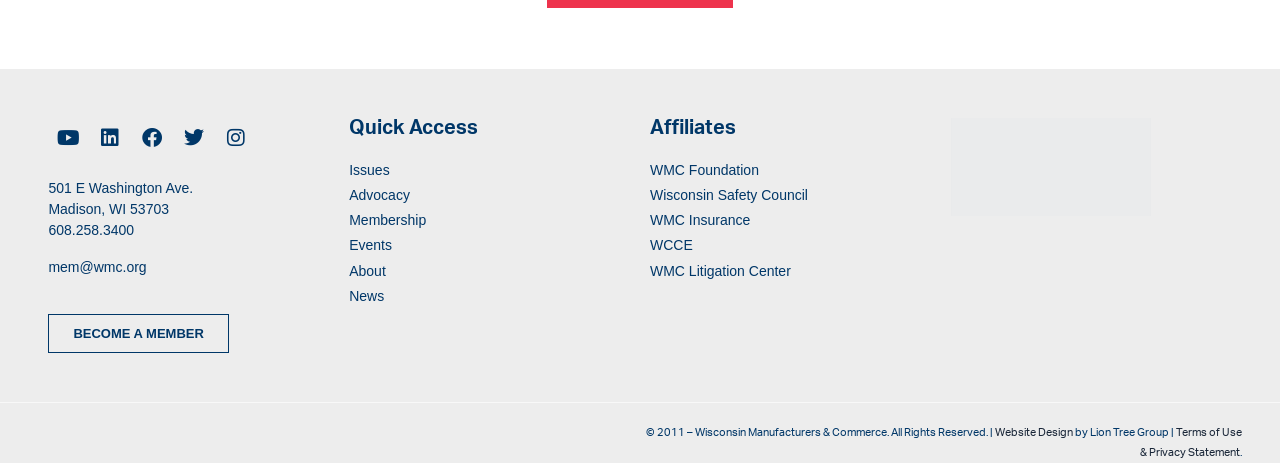Using the element description: "Issues", determine the bounding box coordinates. The coordinates should be in the format [left, top, right, bottom], with values between 0 and 1.

[0.273, 0.341, 0.492, 0.395]